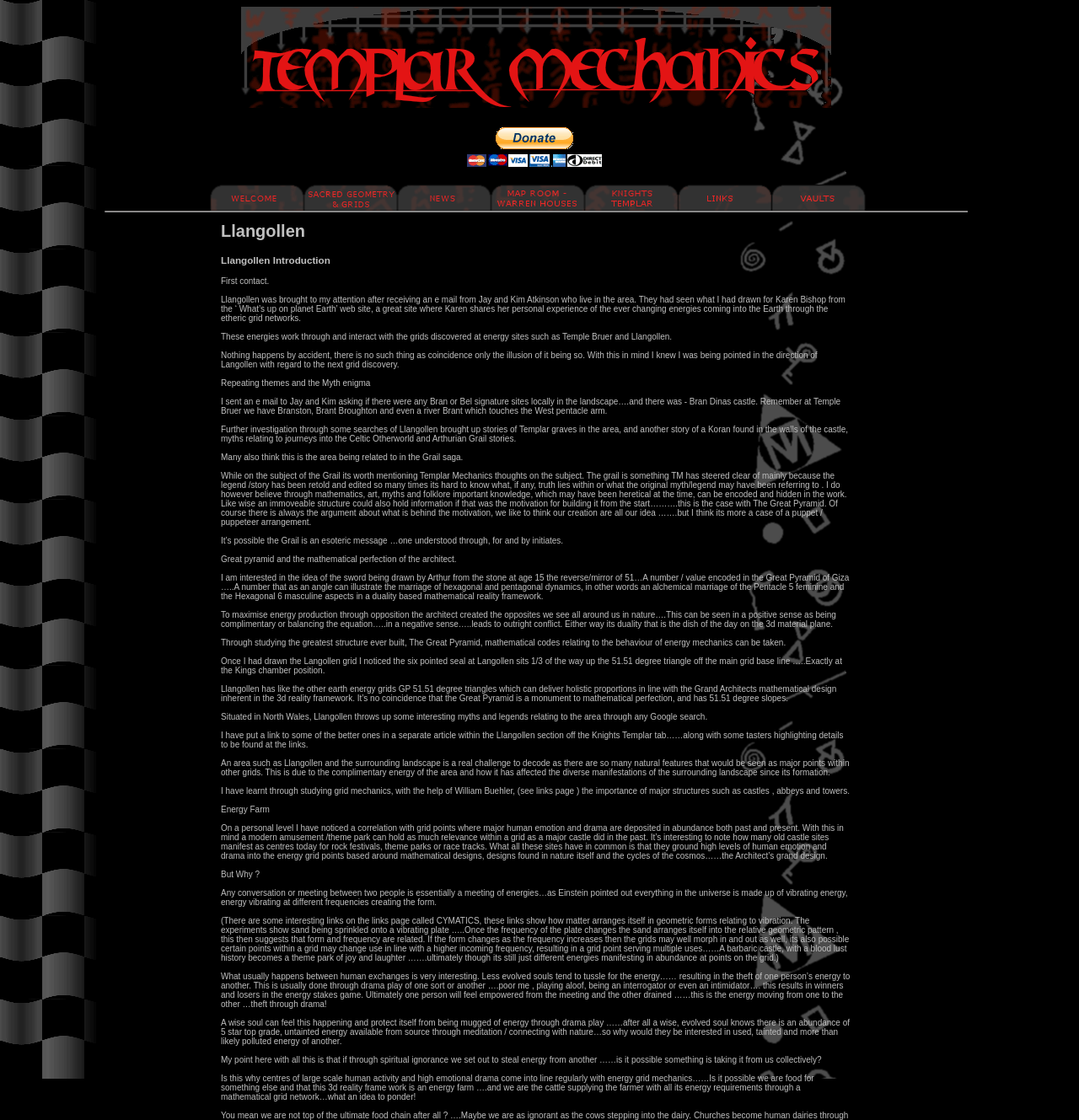Answer the following in one word or a short phrase: 
What is the topic of the text in the second table row?

Llangollen